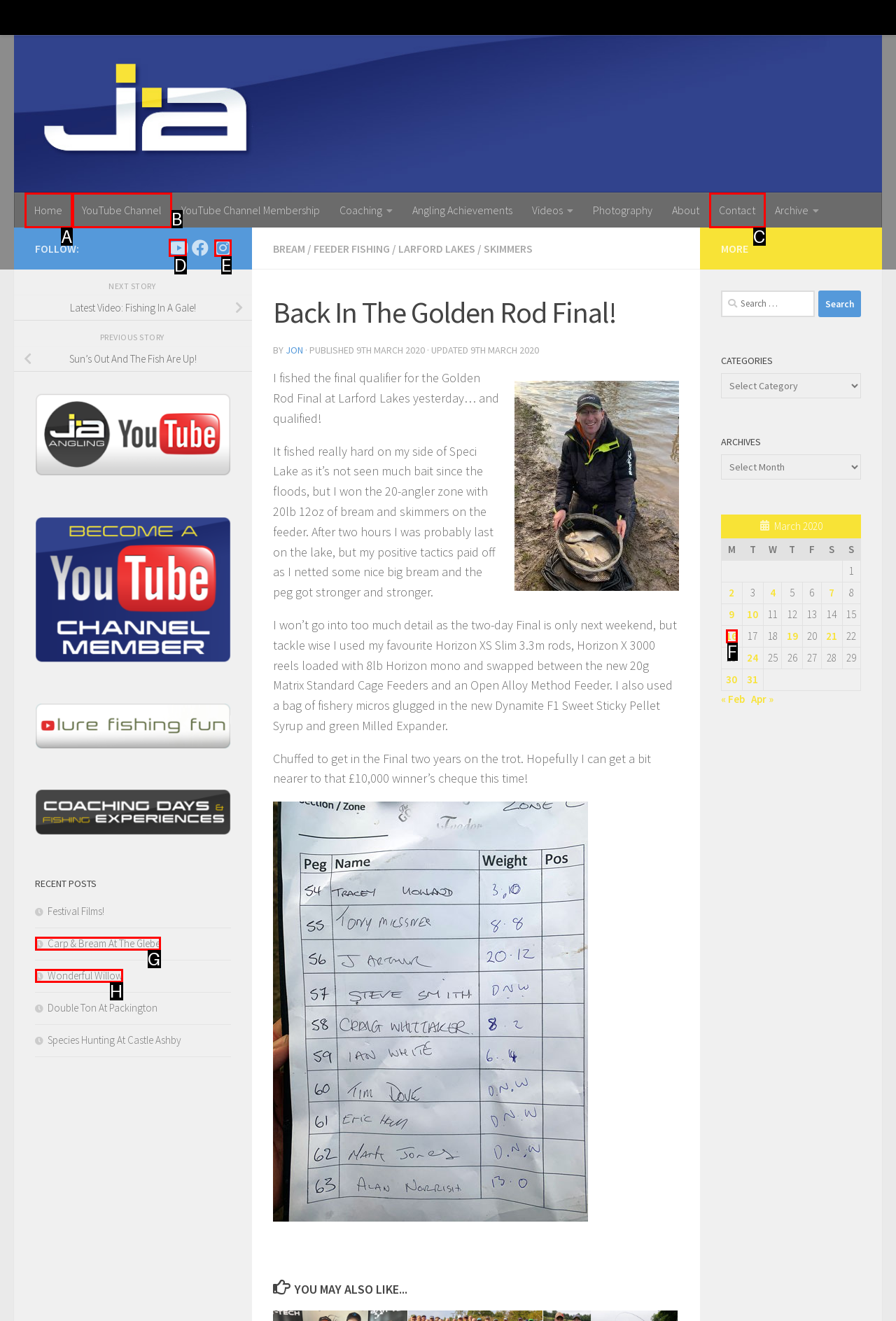From the options shown in the screenshot, tell me which lettered element I need to click to complete the task: Follow Jon on Youtube.

D